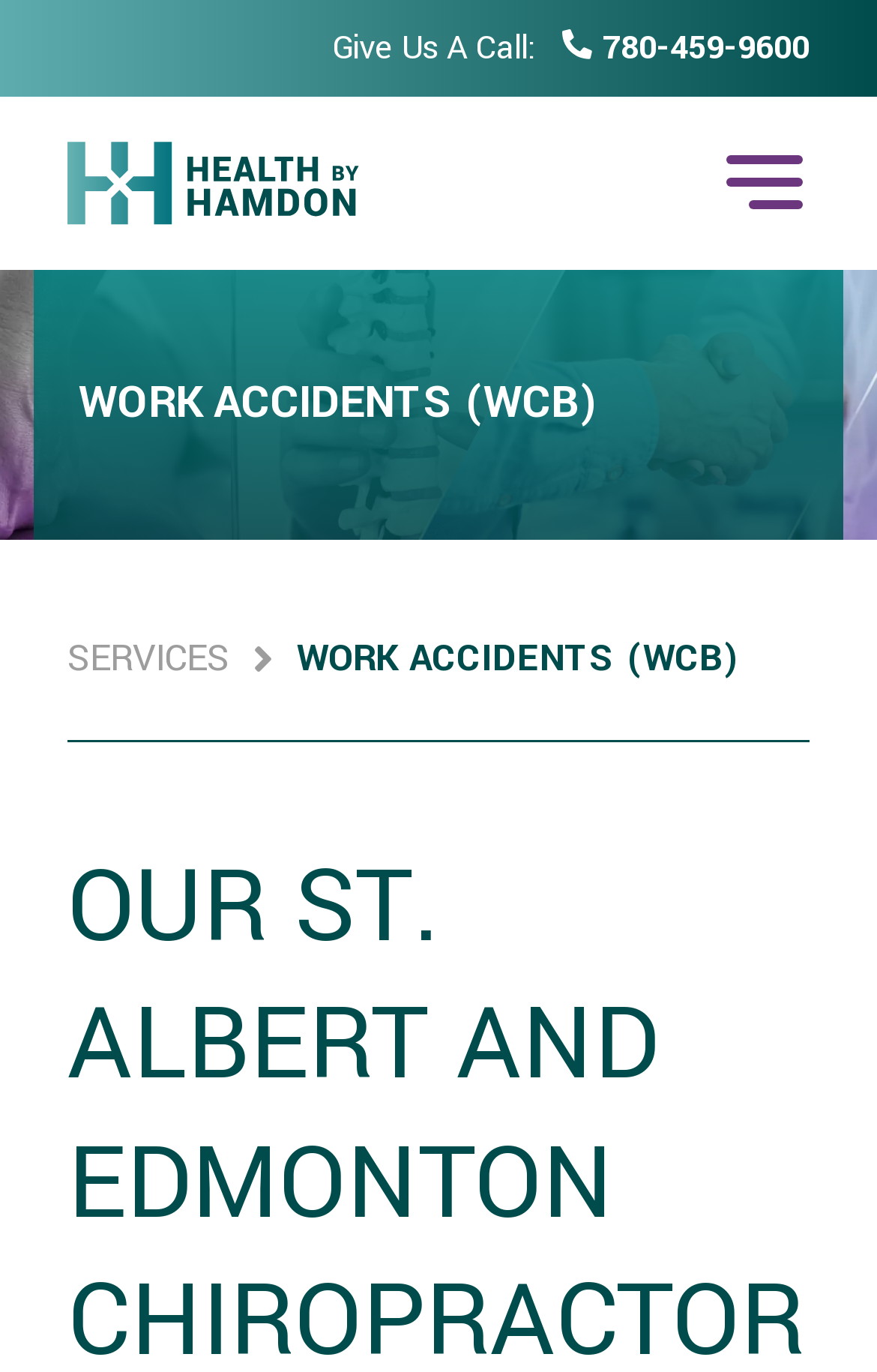What is the topic of the webpage?
Using the information from the image, answer the question thoroughly.

I determined the topic by analyzing the heading element 'WORK ACCIDENTS (WCB)' which is prominently displayed on the webpage.